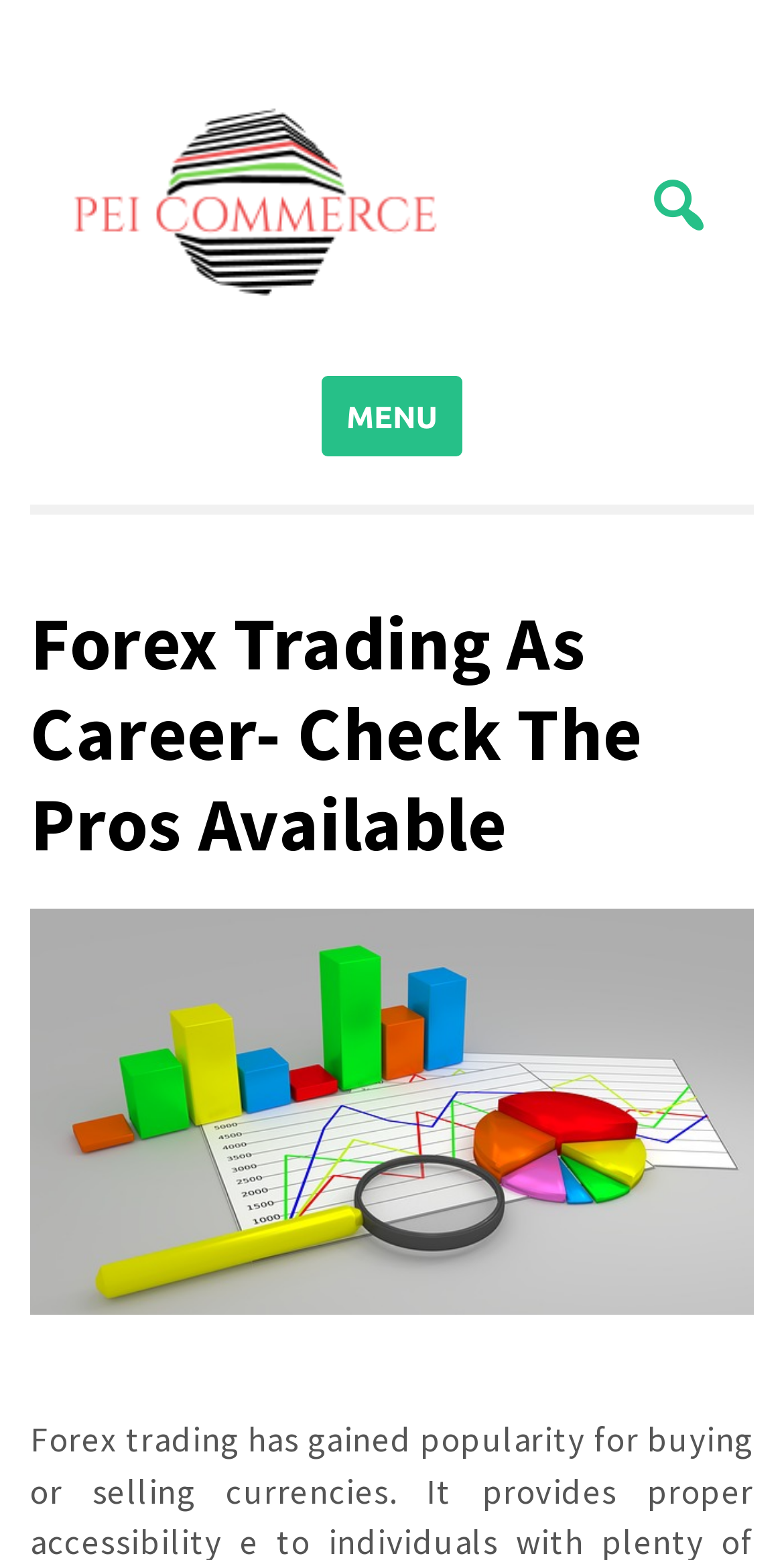Return the bounding box coordinates of the UI element that corresponds to this description: "MENU". The coordinates must be given as four float numbers in the range of 0 and 1, [left, top, right, bottom].

[0.41, 0.241, 0.59, 0.293]